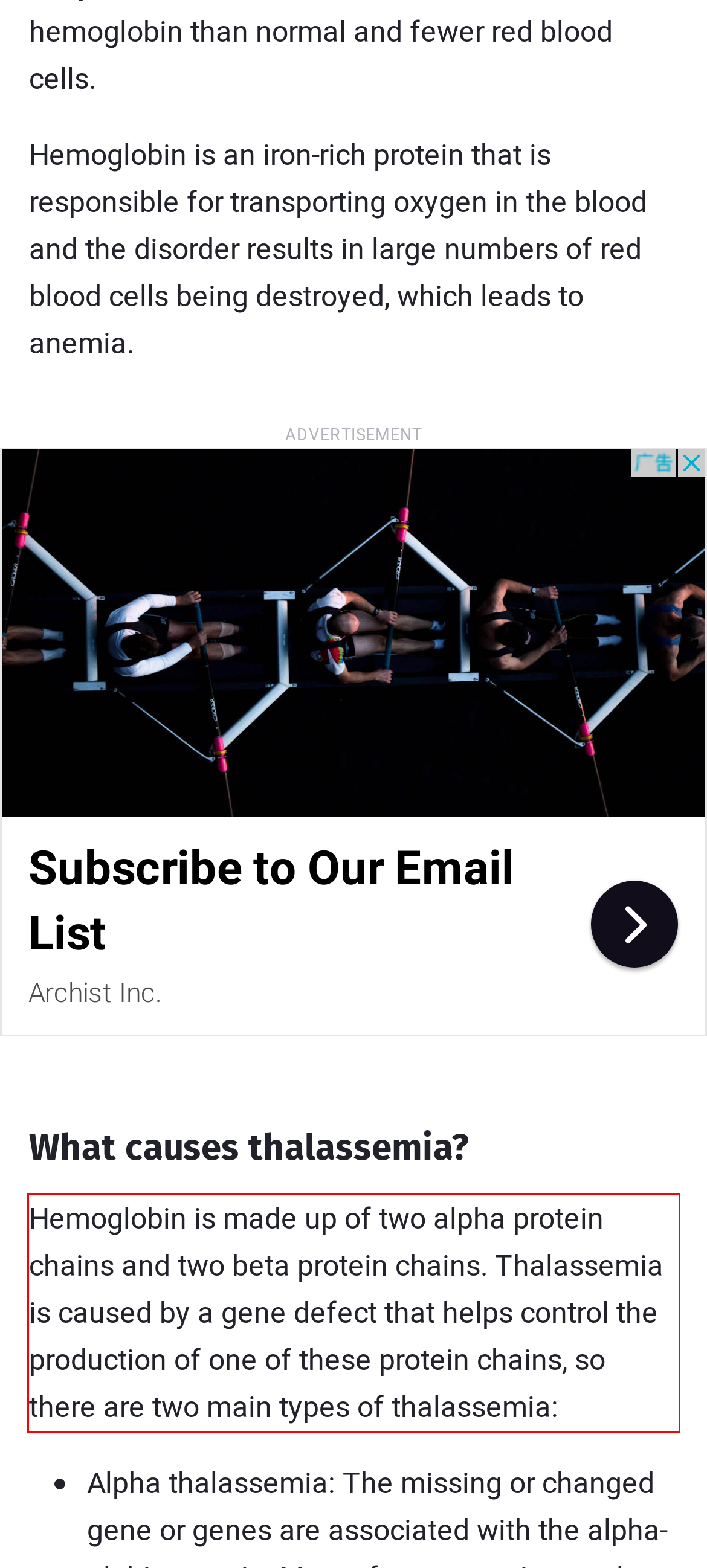View the screenshot of the webpage and identify the UI element surrounded by a red bounding box. Extract the text contained within this red bounding box.

Hemoglobin is made up of two alpha protein chains and two beta protein chains. Thalassemia is caused by a gene defect that helps control the production of one of these protein chains, so there are two main types of thalassemia: